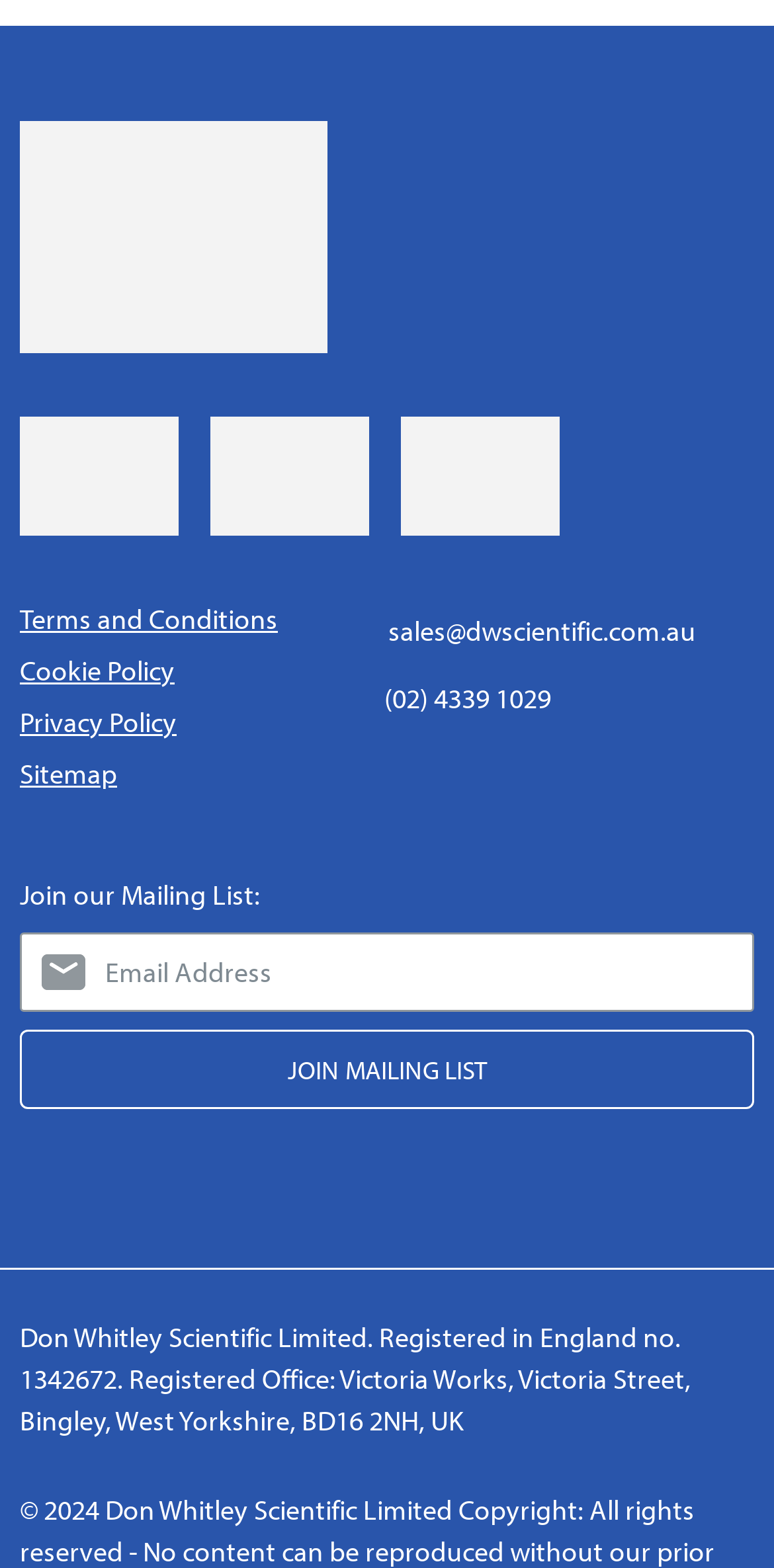What is the company name displayed on the top left?
Provide an in-depth and detailed explanation in response to the question.

The company name is displayed on the top left of the webpage, which is 'Don Whitley Scientific', as indicated by the link element with ID 83 and the image element with ID 141.